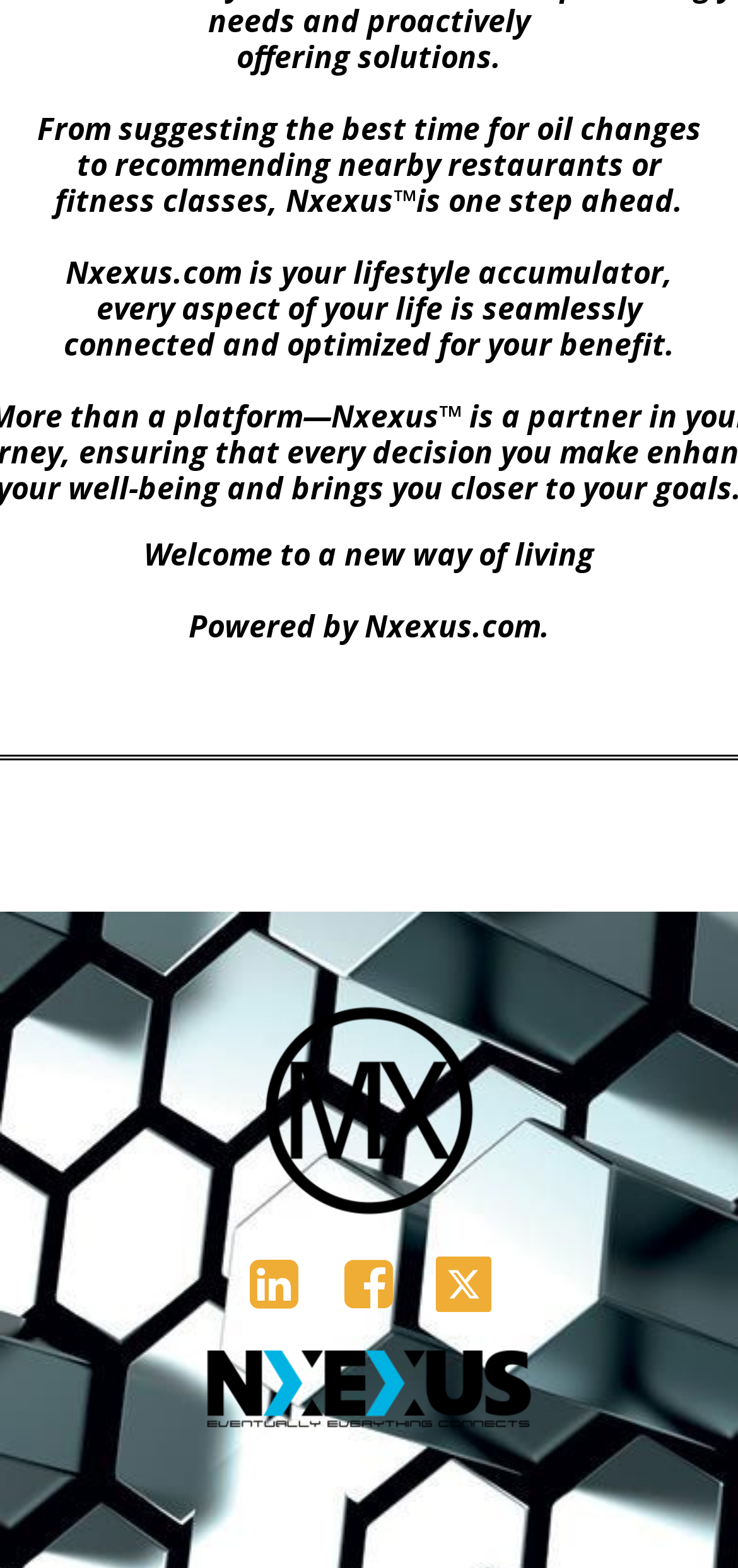Using floating point numbers between 0 and 1, provide the bounding box coordinates in the format (top-left x, top-left y, bottom-right x, bottom-right y). Locate the UI element described here: 

[0.333, 0.801, 0.41, 0.837]